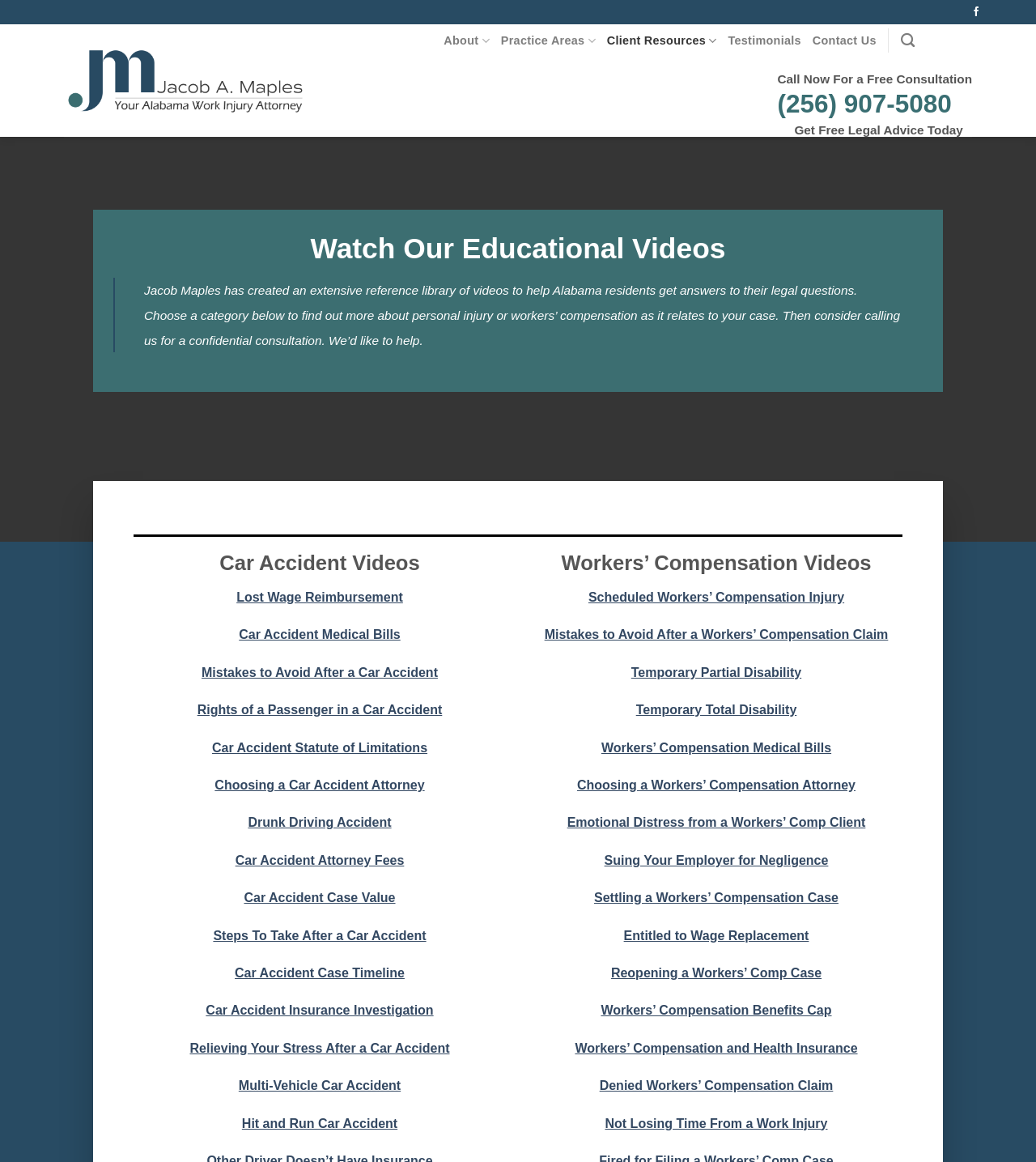How many links are available under 'Car Accident Videos'? From the image, respond with a single word or brief phrase.

17